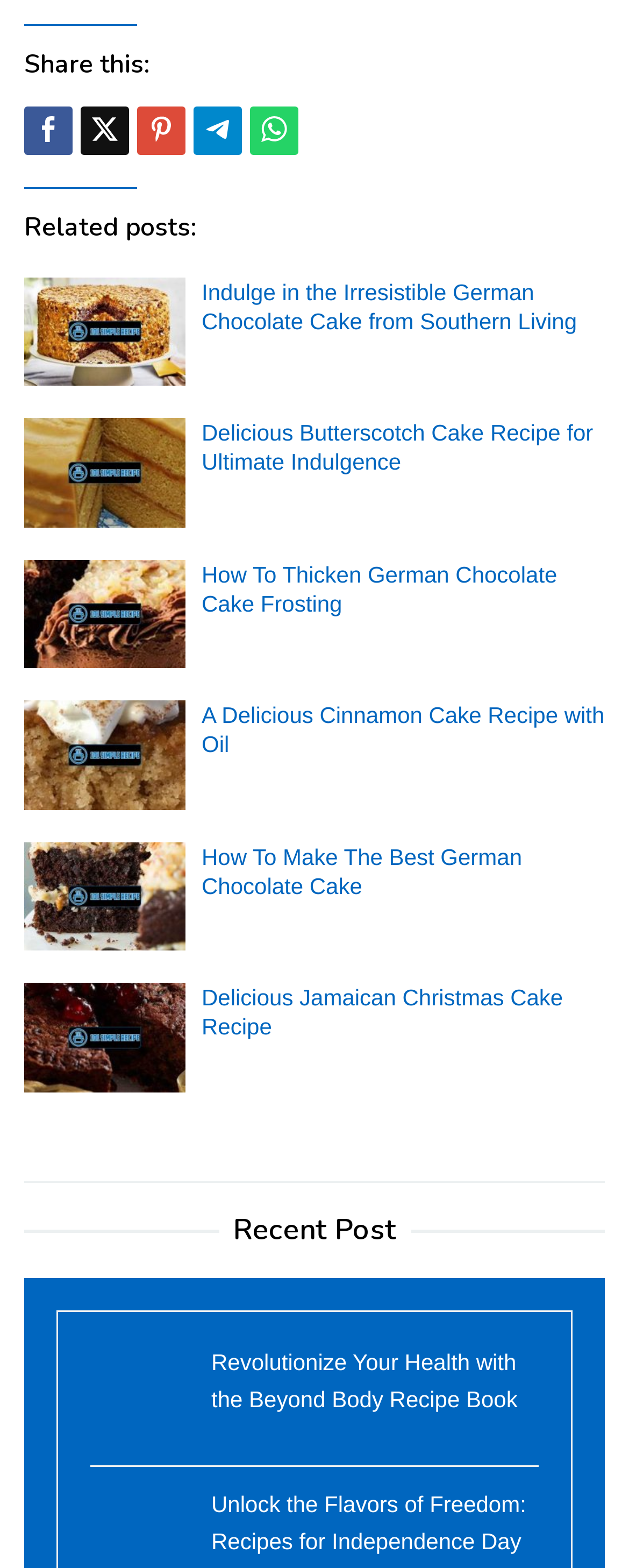Provide your answer in one word or a succinct phrase for the question: 
What is the title of the first related post?

Indulge in the Irresistible German Chocolate Cake